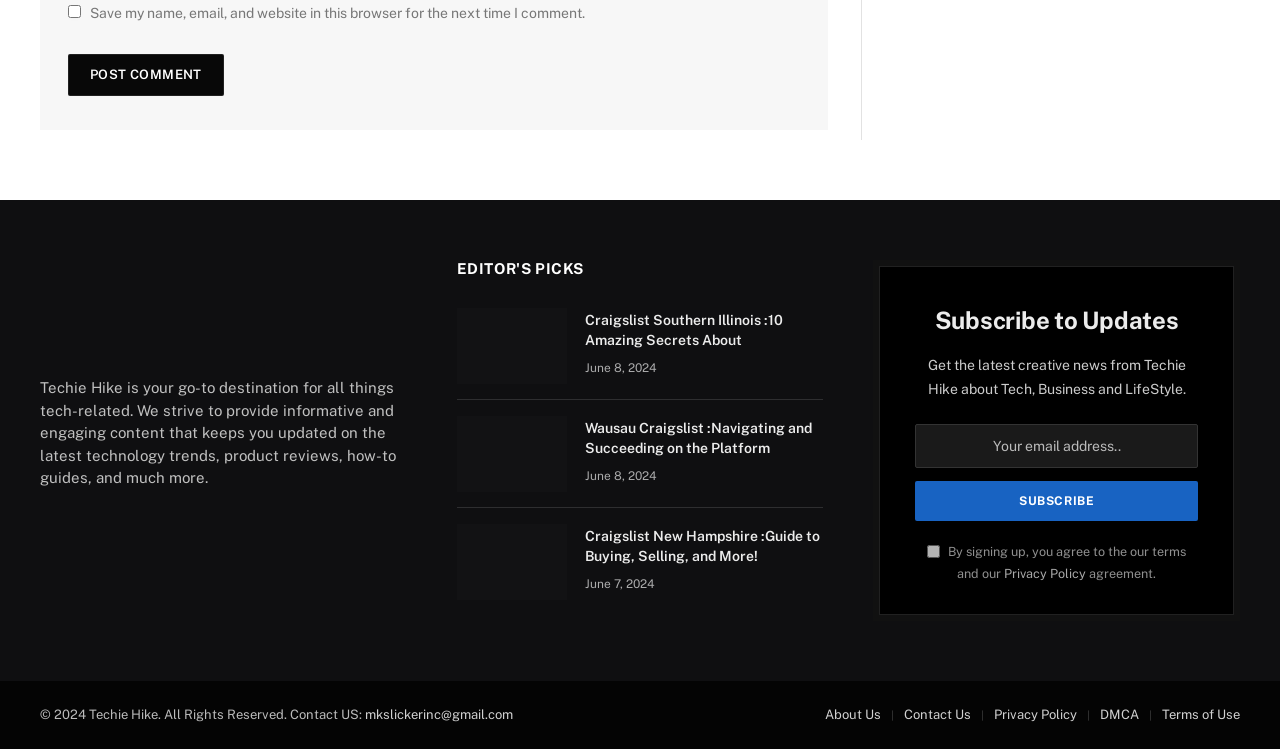Please provide a one-word or phrase answer to the question: 
What is the topic of the article with the image 'craigslist southern illinois'?

Craigslist Southern Illinois